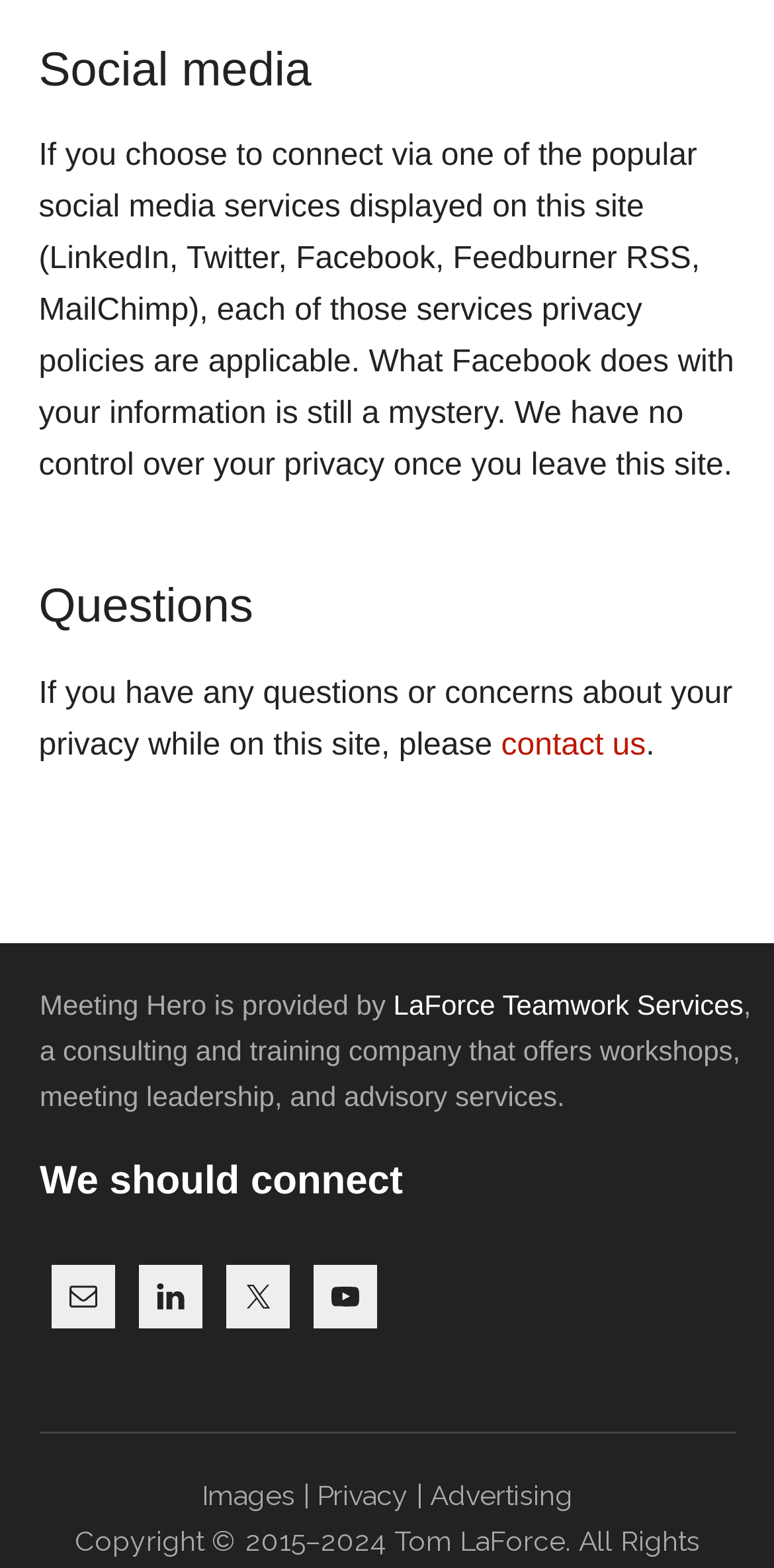Please predict the bounding box coordinates of the element's region where a click is necessary to complete the following instruction: "email us". The coordinates should be represented by four float numbers between 0 and 1, i.e., [left, top, right, bottom].

[0.067, 0.807, 0.149, 0.848]